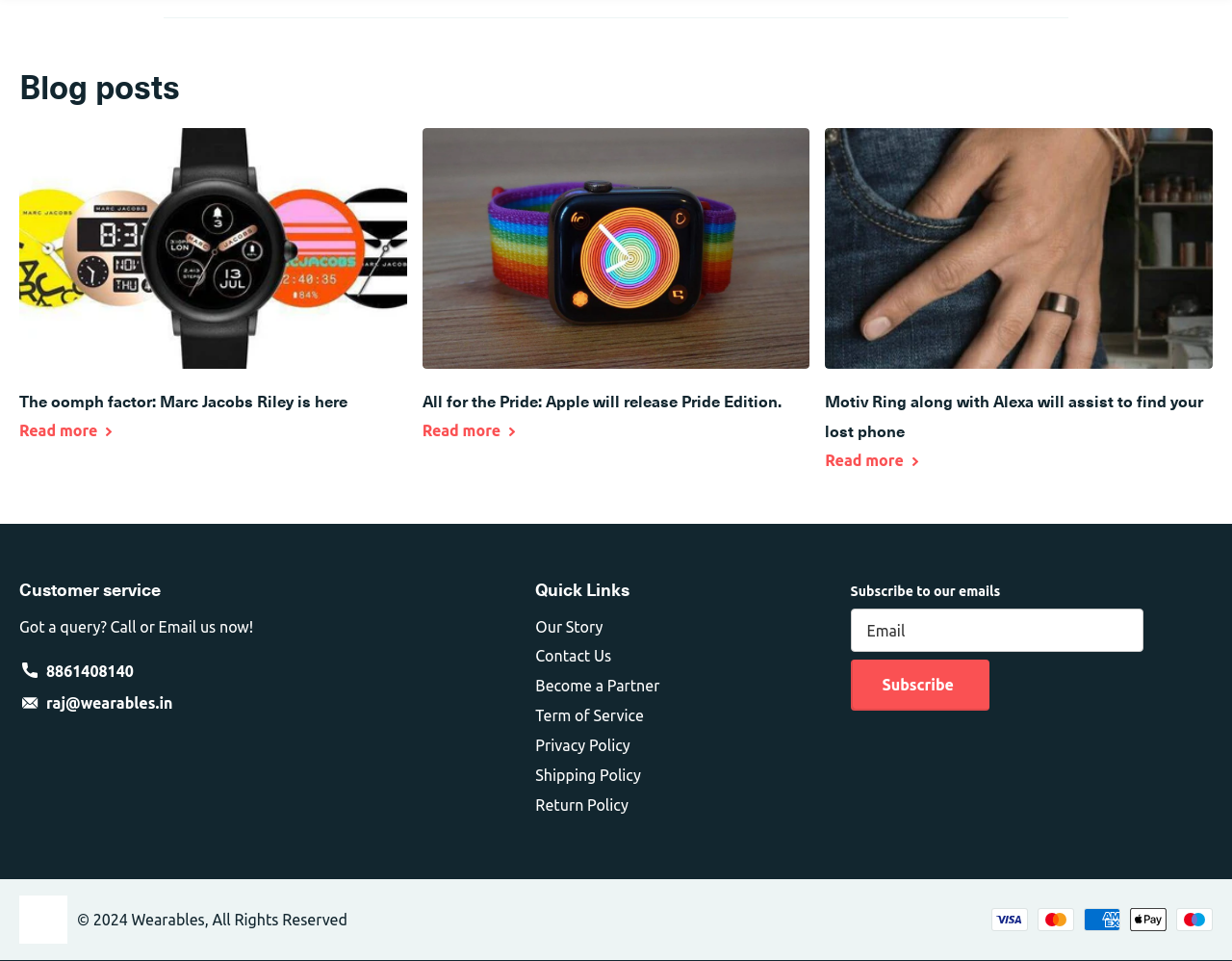Please identify the bounding box coordinates of the element that needs to be clicked to execute the following command: "Contact customer service". Provide the bounding box using four float numbers between 0 and 1, formatted as [left, top, right, bottom].

[0.038, 0.69, 0.109, 0.708]